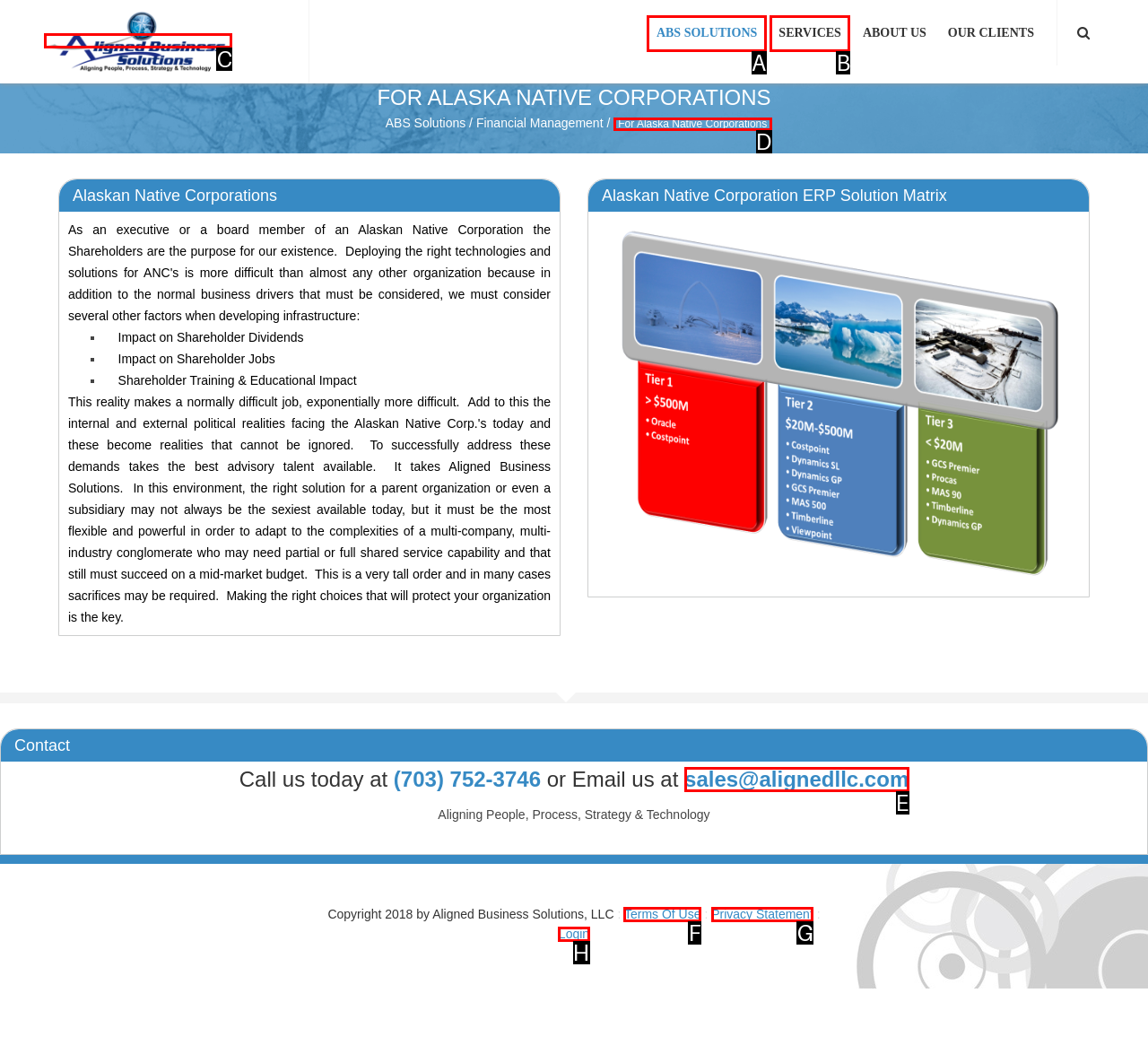Which option should be clicked to execute the following task: Visit Aligned Business Solutions, LLC website? Respond with the letter of the selected option.

C